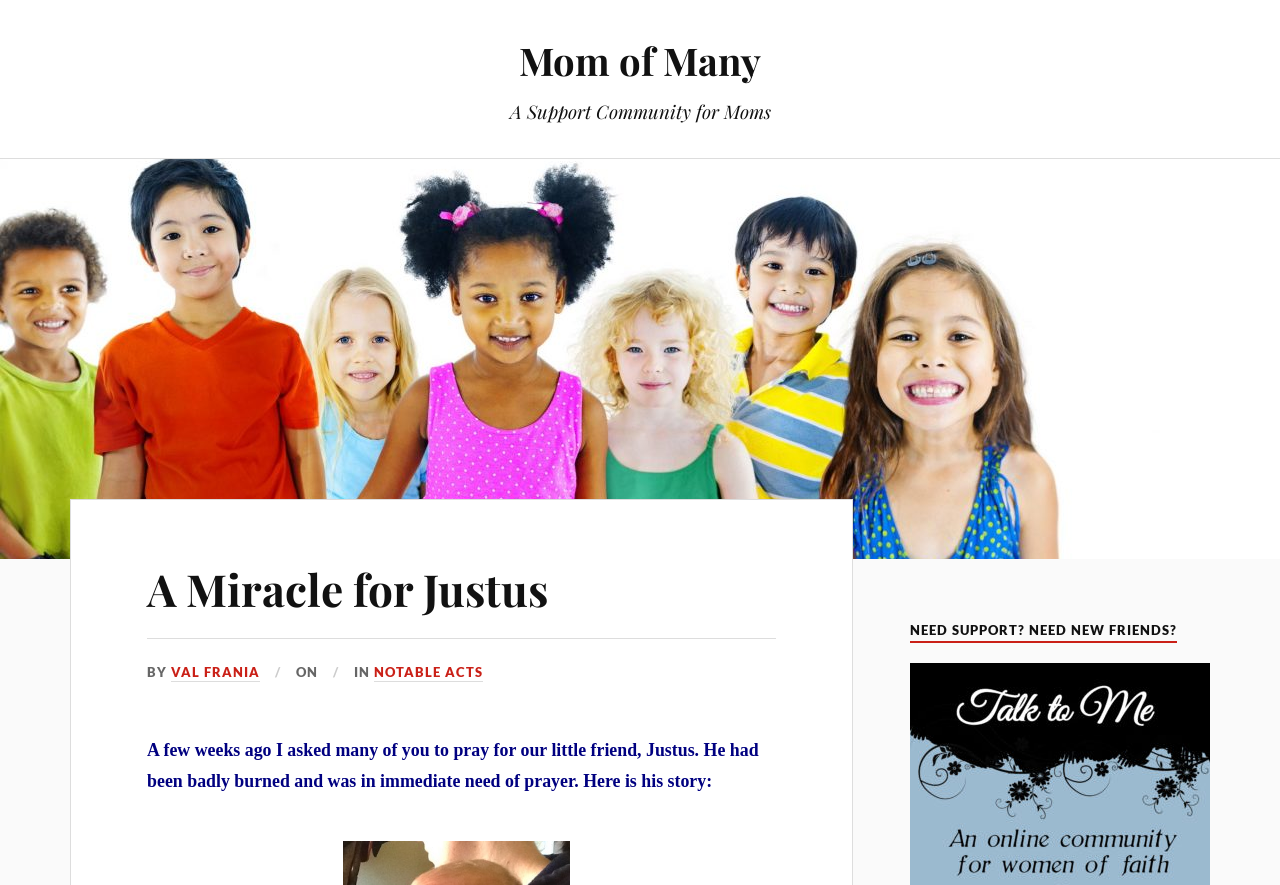Determine the bounding box for the UI element as described: "Val Frania". The coordinates should be represented as four float numbers between 0 and 1, formatted as [left, top, right, bottom].

[0.134, 0.75, 0.203, 0.77]